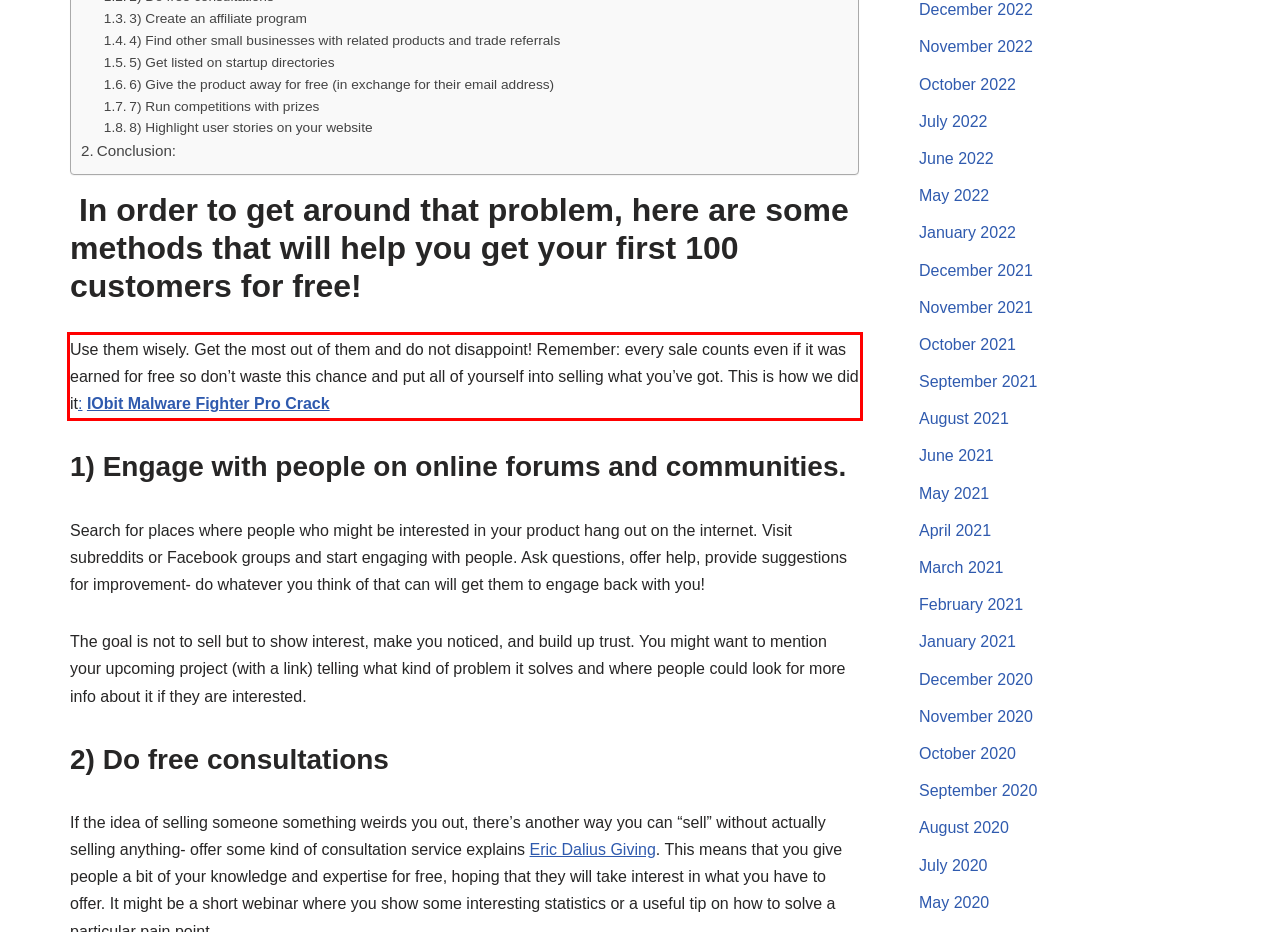Analyze the red bounding box in the provided webpage screenshot and generate the text content contained within.

Use them wisely. Get the most out of them and do not disappoint! Remember: every sale counts even if it was earned for free so don’t waste this chance and put all of yourself into selling what you’ve got. This is how we did it: IObit Malware Fighter Pro Crack